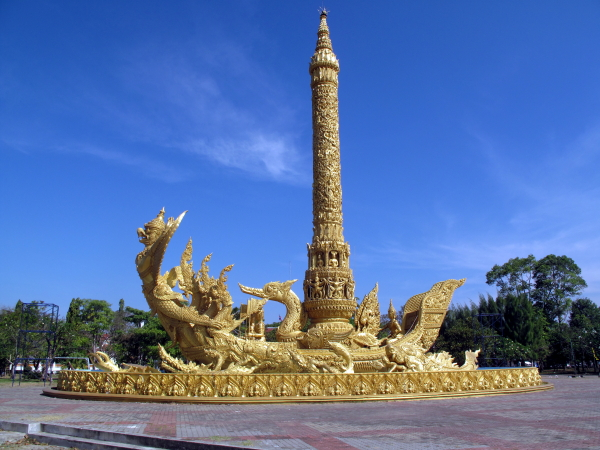What type of creatures are carved on the sculpture?
Give a detailed and exhaustive answer to the question.

According to the caption, the sculpture features elaborate carvings and mythical creatures, including dragons and other fantastical figures, which implies that the type of creatures carved on the sculpture are mythical creatures.